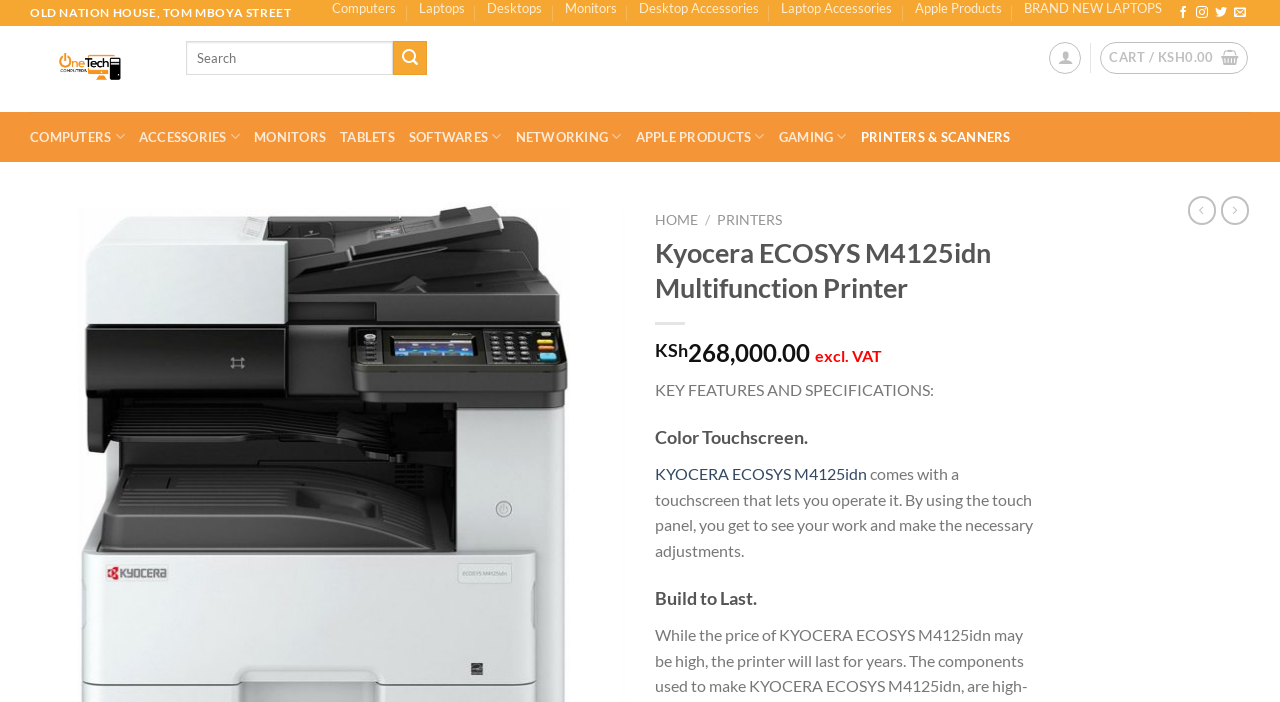Identify the bounding box coordinates of the area you need to click to perform the following instruction: "Learn more about KYOCERA ECOSYS M4125idn".

[0.512, 0.661, 0.677, 0.688]